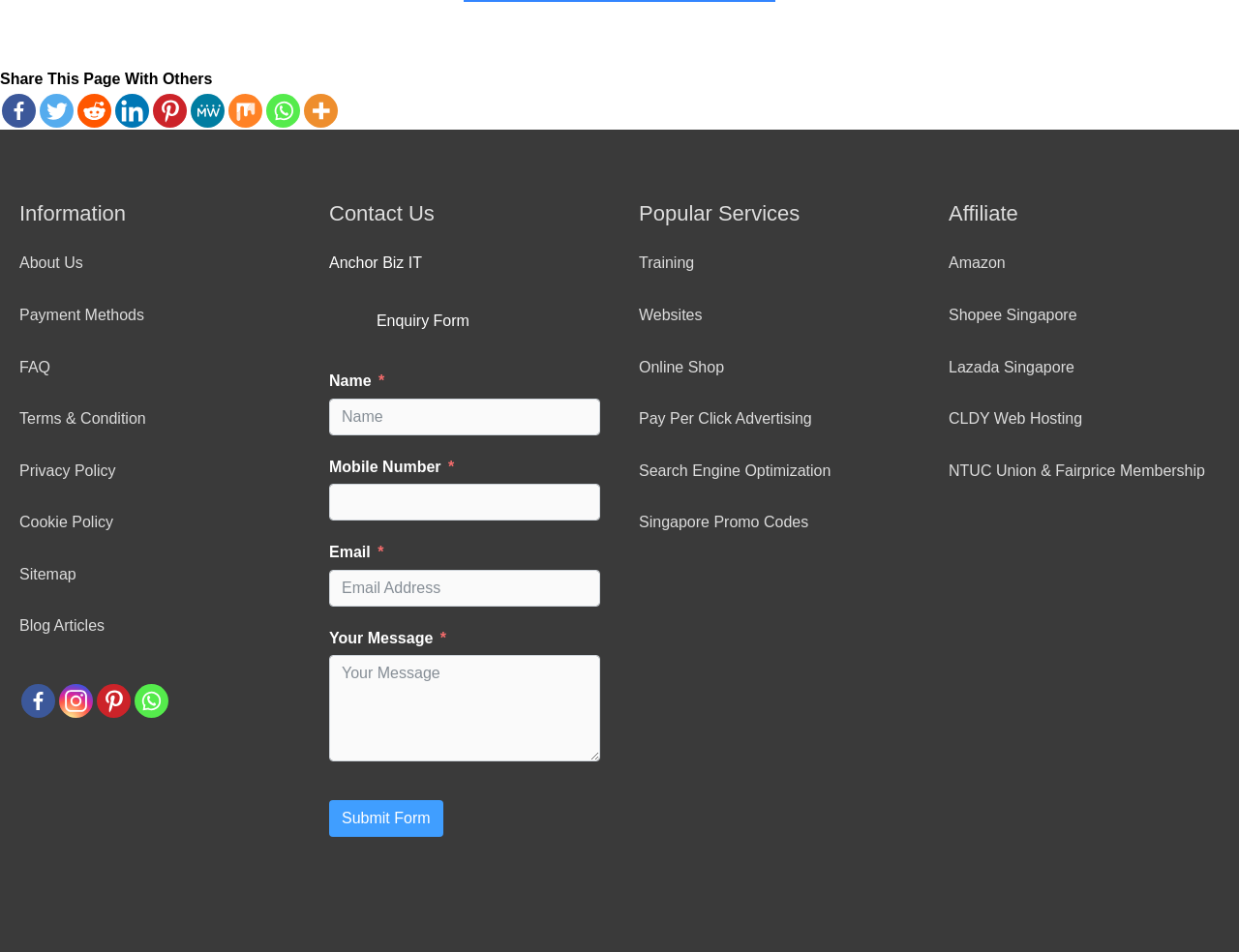From the element description: "name="email" placeholder="Email Address"", extract the bounding box coordinates of the UI element. The coordinates should be expressed as four float numbers between 0 and 1, in the order [left, top, right, bottom].

[0.266, 0.598, 0.484, 0.637]